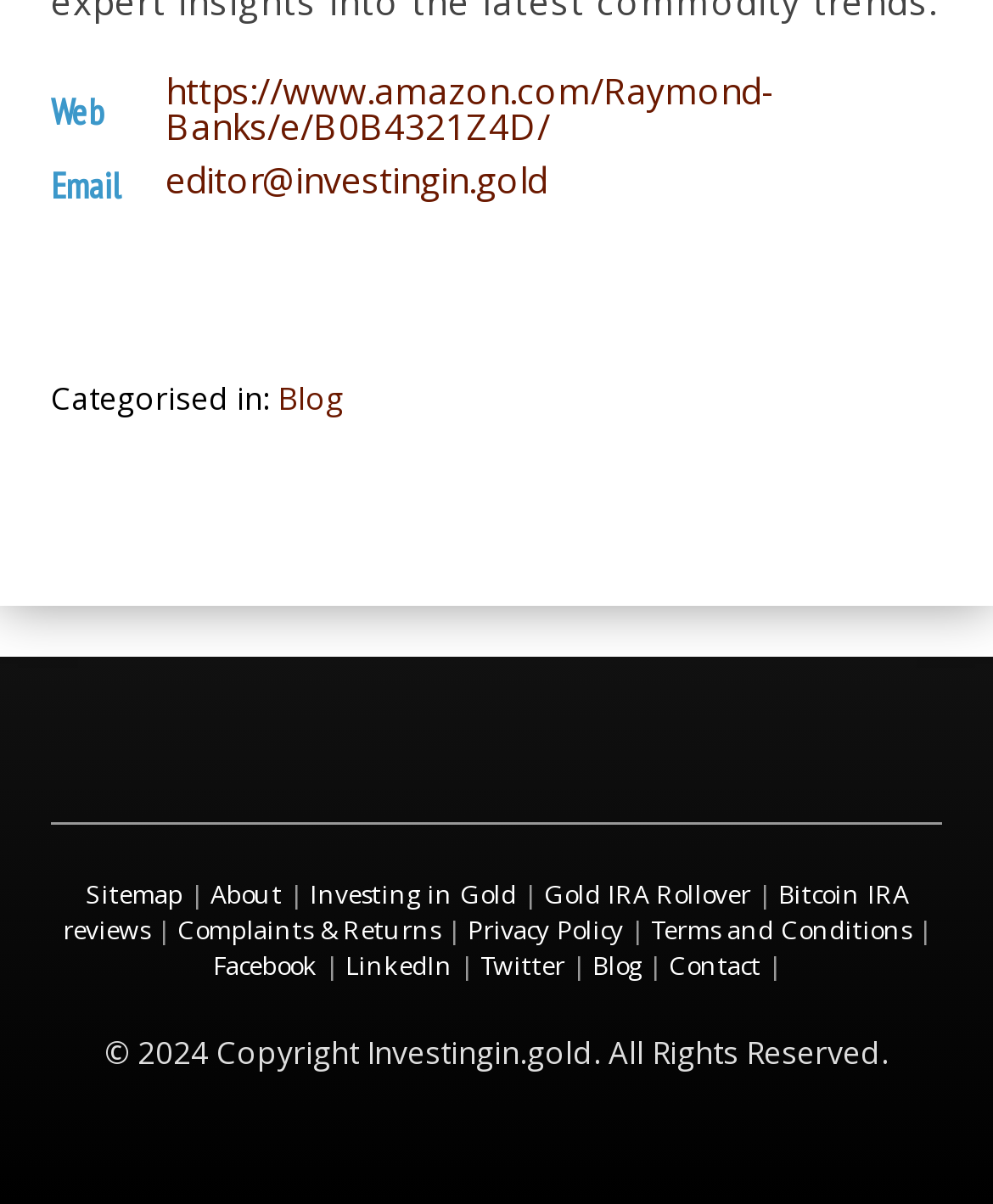Using the format (top-left x, top-left y, bottom-right x, bottom-right y), provide the bounding box coordinates for the described UI element. All values should be floating point numbers between 0 and 1: ≡

None